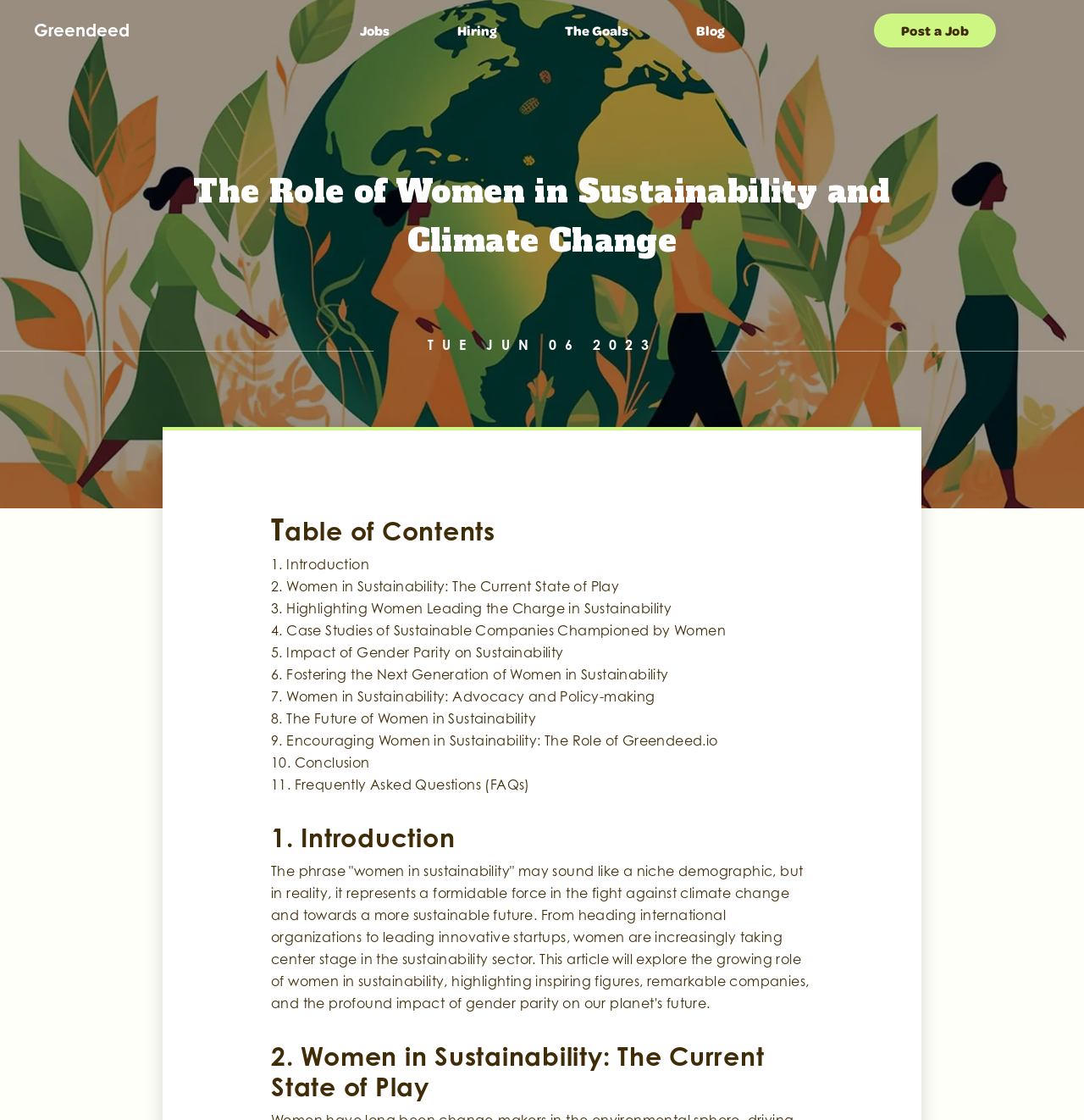What is the date of the article?
Please describe in detail the information shown in the image to answer the question.

I found the StaticText element with the text 'TUE JUN 06 2023' and determined it to be the date of the article.